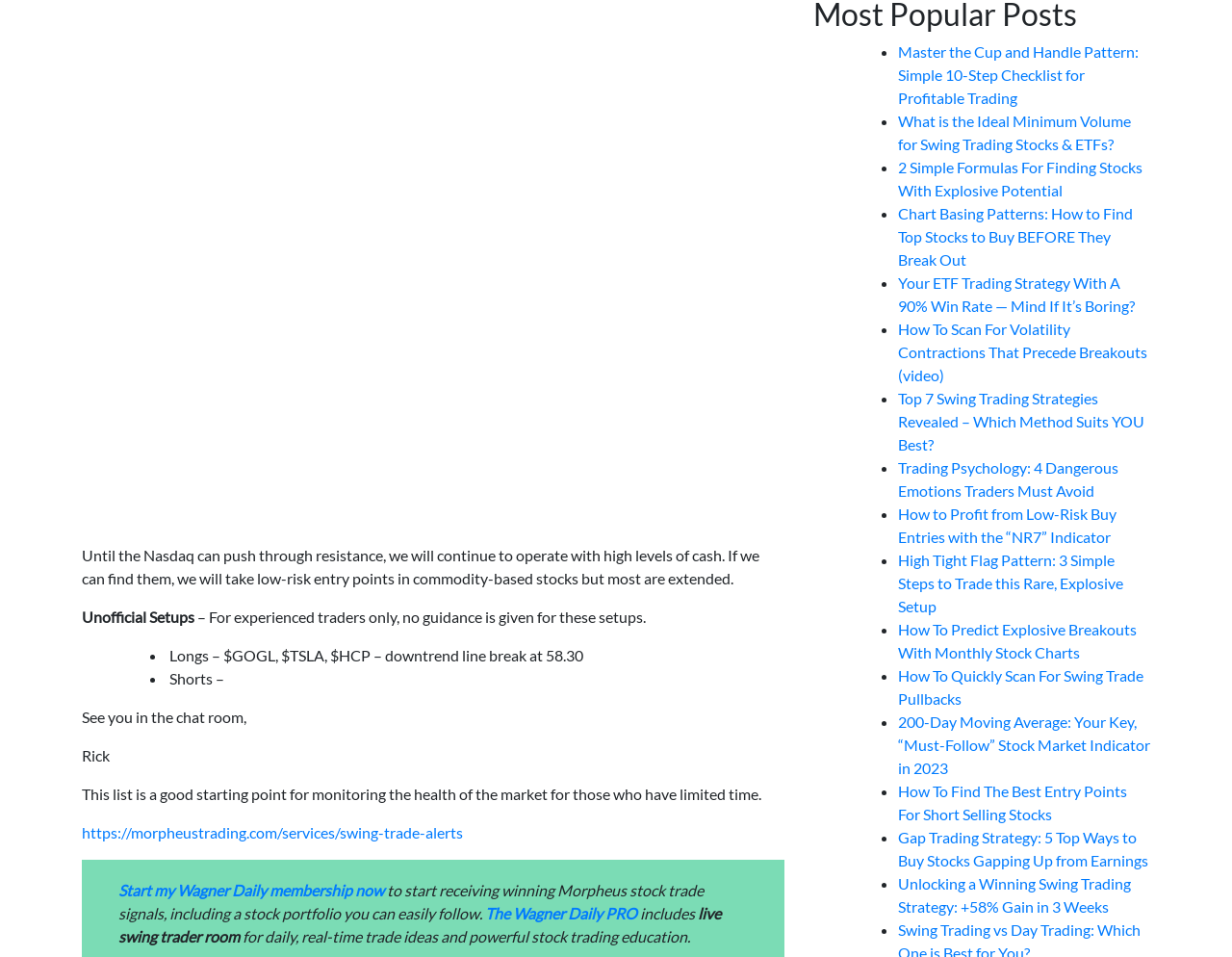Pinpoint the bounding box coordinates of the area that should be clicked to complete the following instruction: "Visit the page for Swing Trade Alerts". The coordinates must be given as four float numbers between 0 and 1, i.e., [left, top, right, bottom].

[0.066, 0.86, 0.376, 0.879]